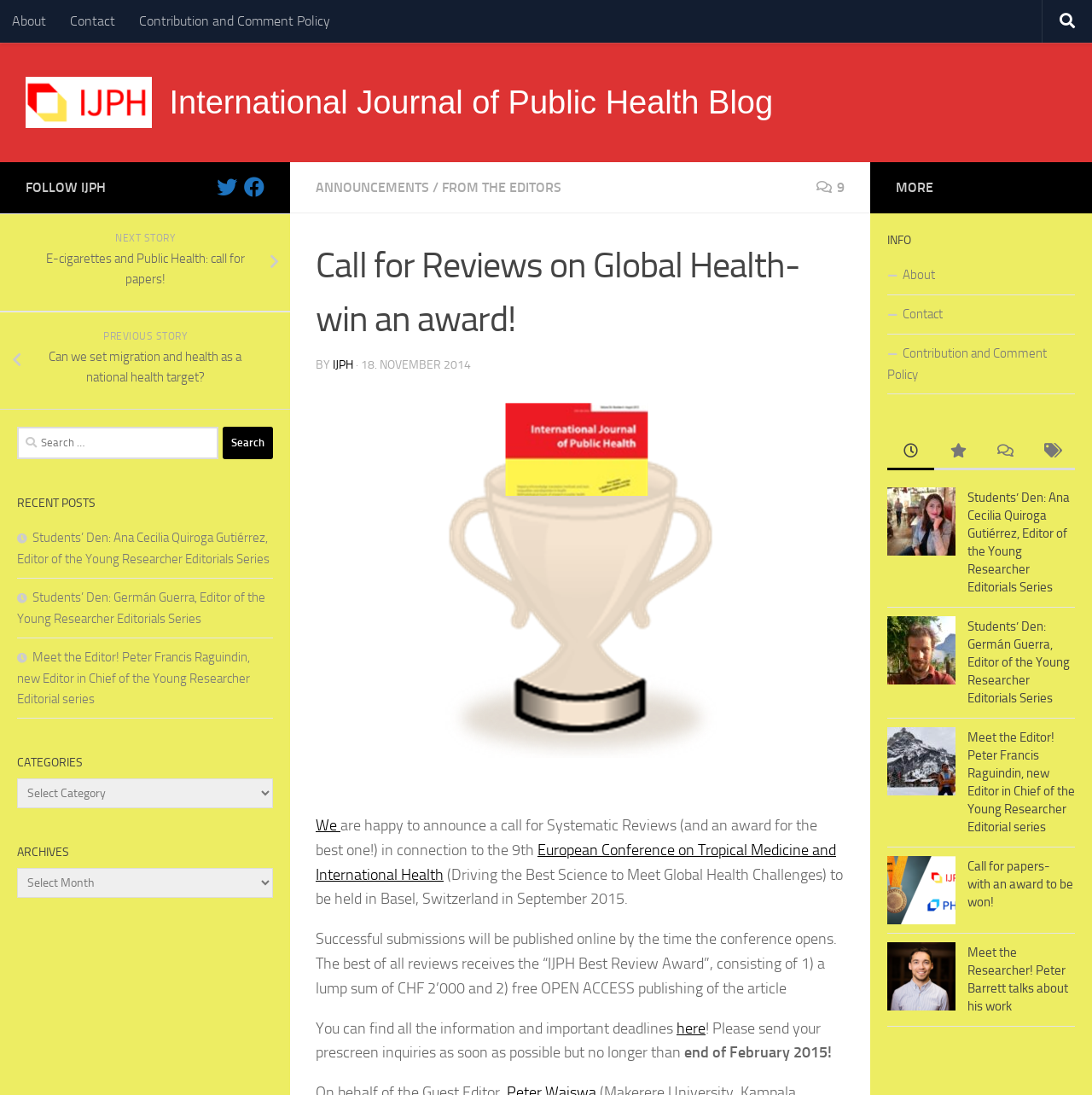What is the name of the conference mentioned?
Please answer using one word or phrase, based on the screenshot.

European Conference on Tropical Medicine and International Health